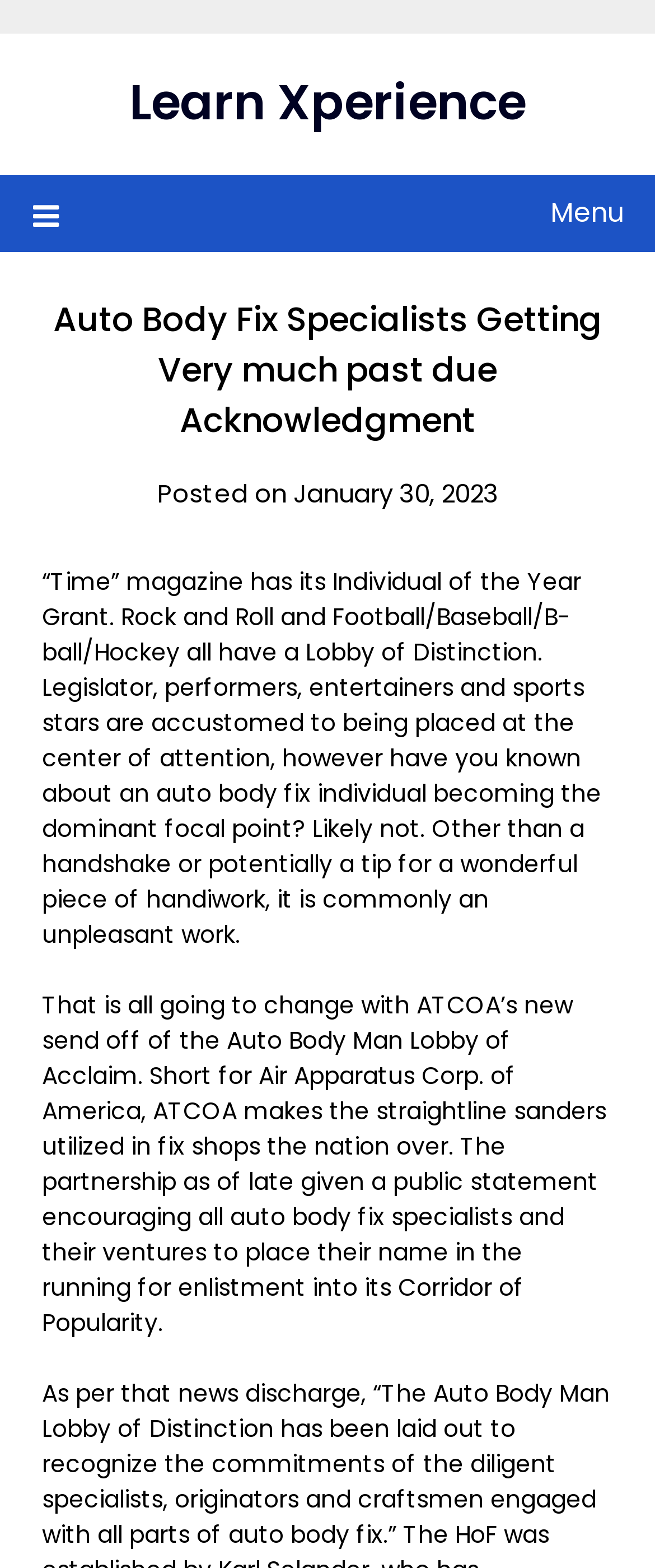Using the format (top-left x, top-left y, bottom-right x, bottom-right y), provide the bounding box coordinates for the described UI element. All values should be floating point numbers between 0 and 1: Learn Xperience

[0.197, 0.044, 0.803, 0.087]